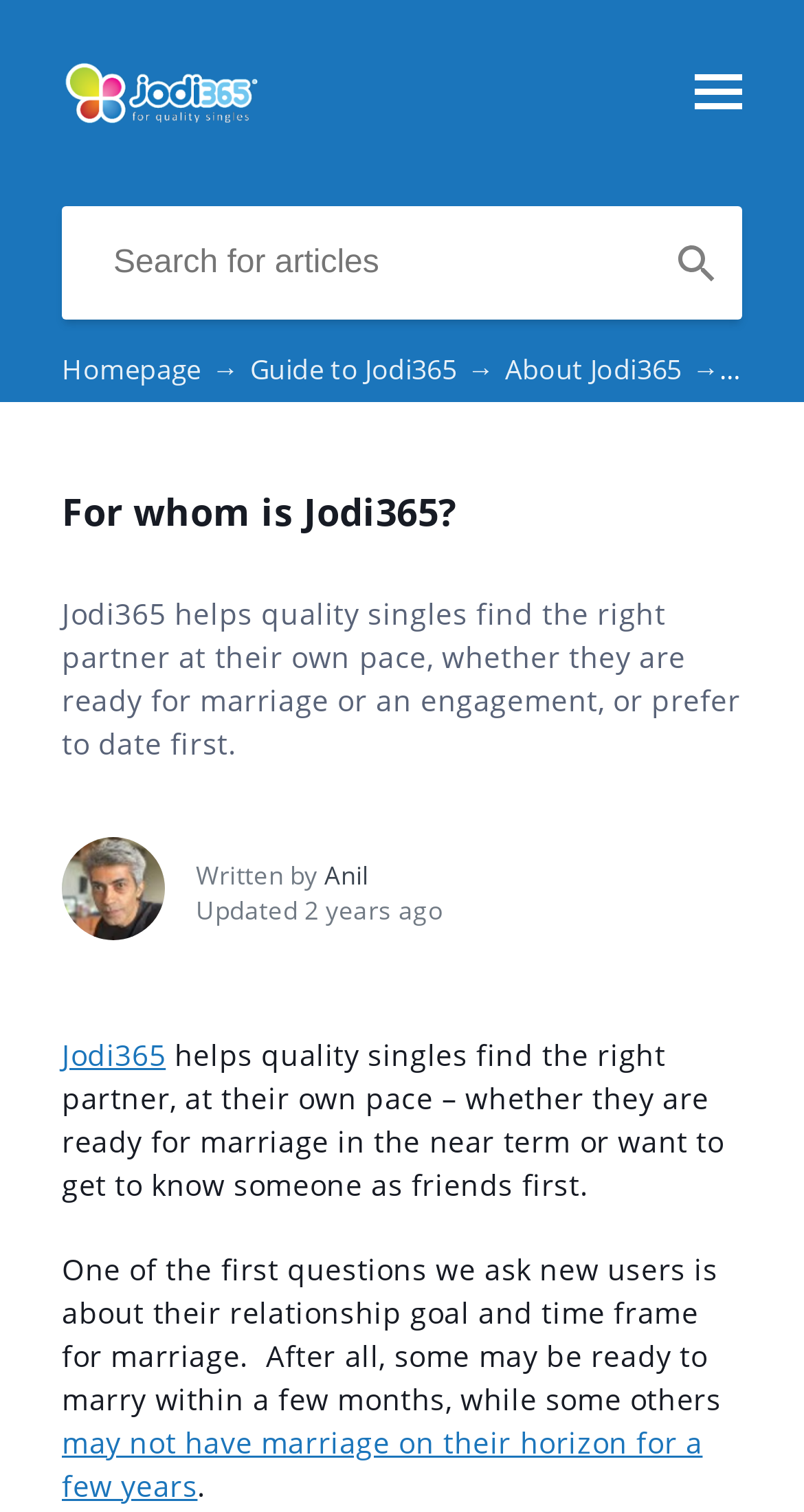What is the relationship goal question asked to new users?
Answer with a single word or phrase by referring to the visual content.

About their relationship goal and time frame for marriage